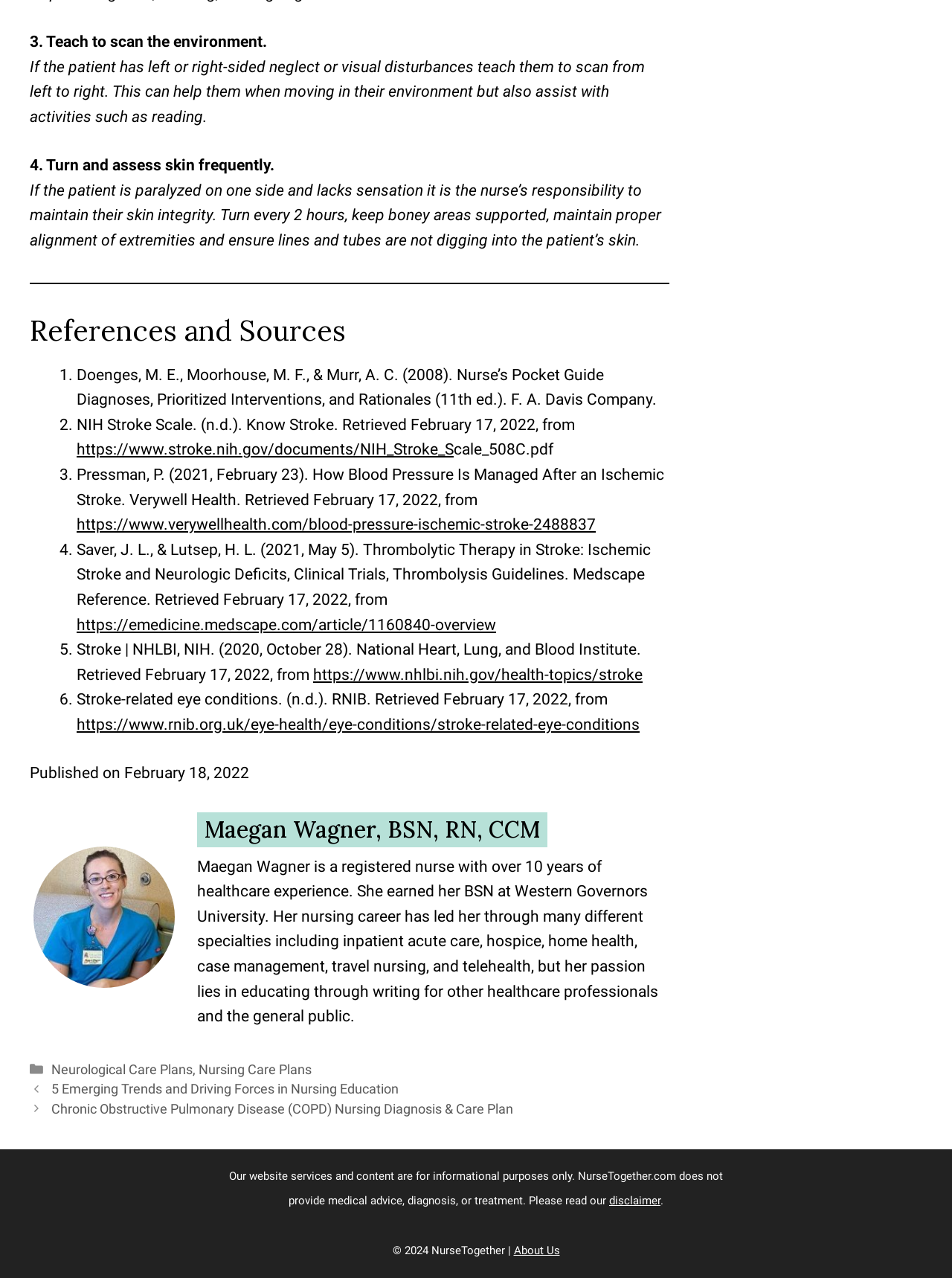Specify the bounding box coordinates of the area to click in order to follow the given instruction: "Check the disclaimer."

[0.64, 0.934, 0.694, 0.945]